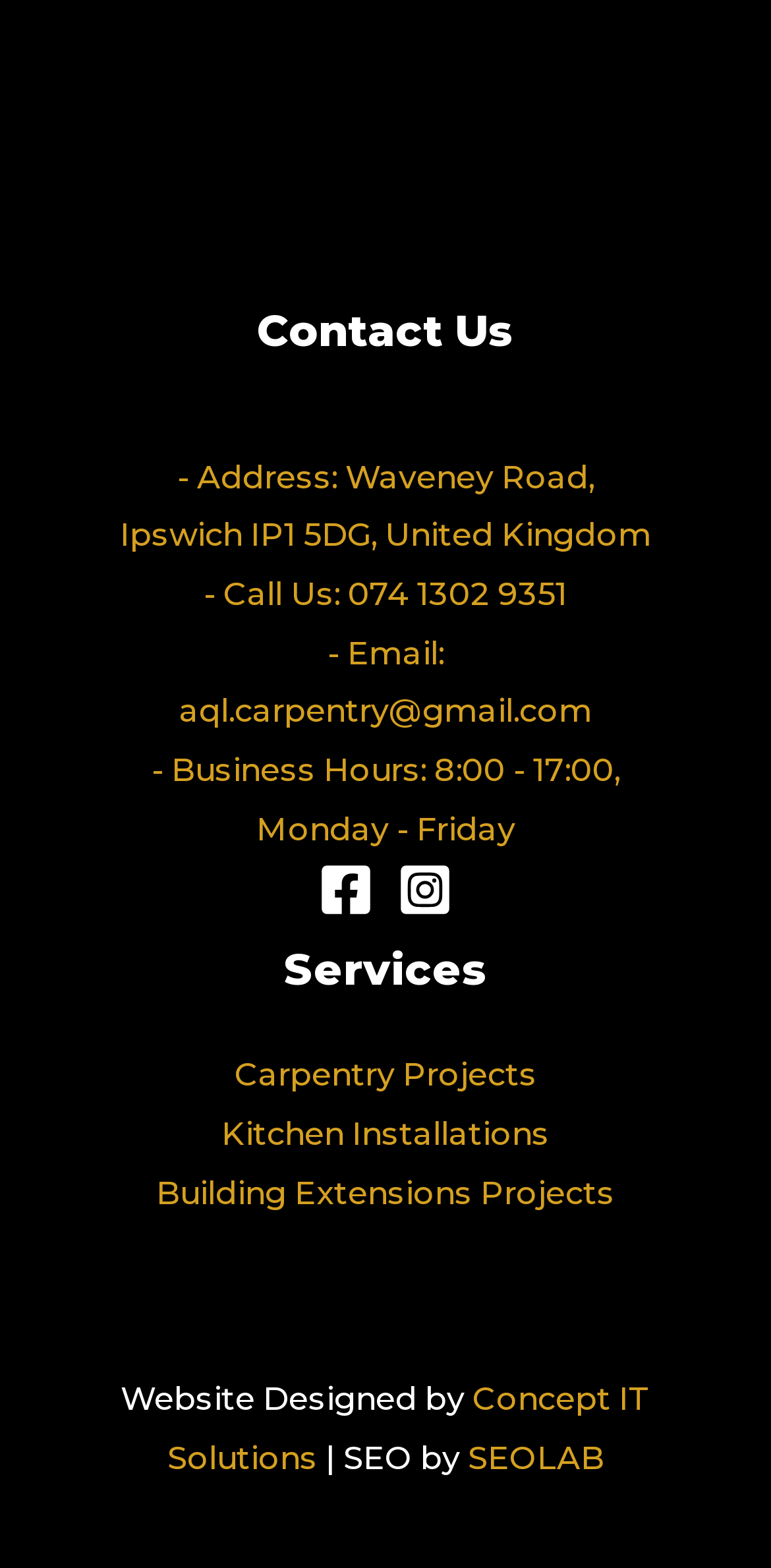Show the bounding box coordinates for the HTML element described as: "Building Extensions Projects".

[0.203, 0.749, 0.797, 0.773]